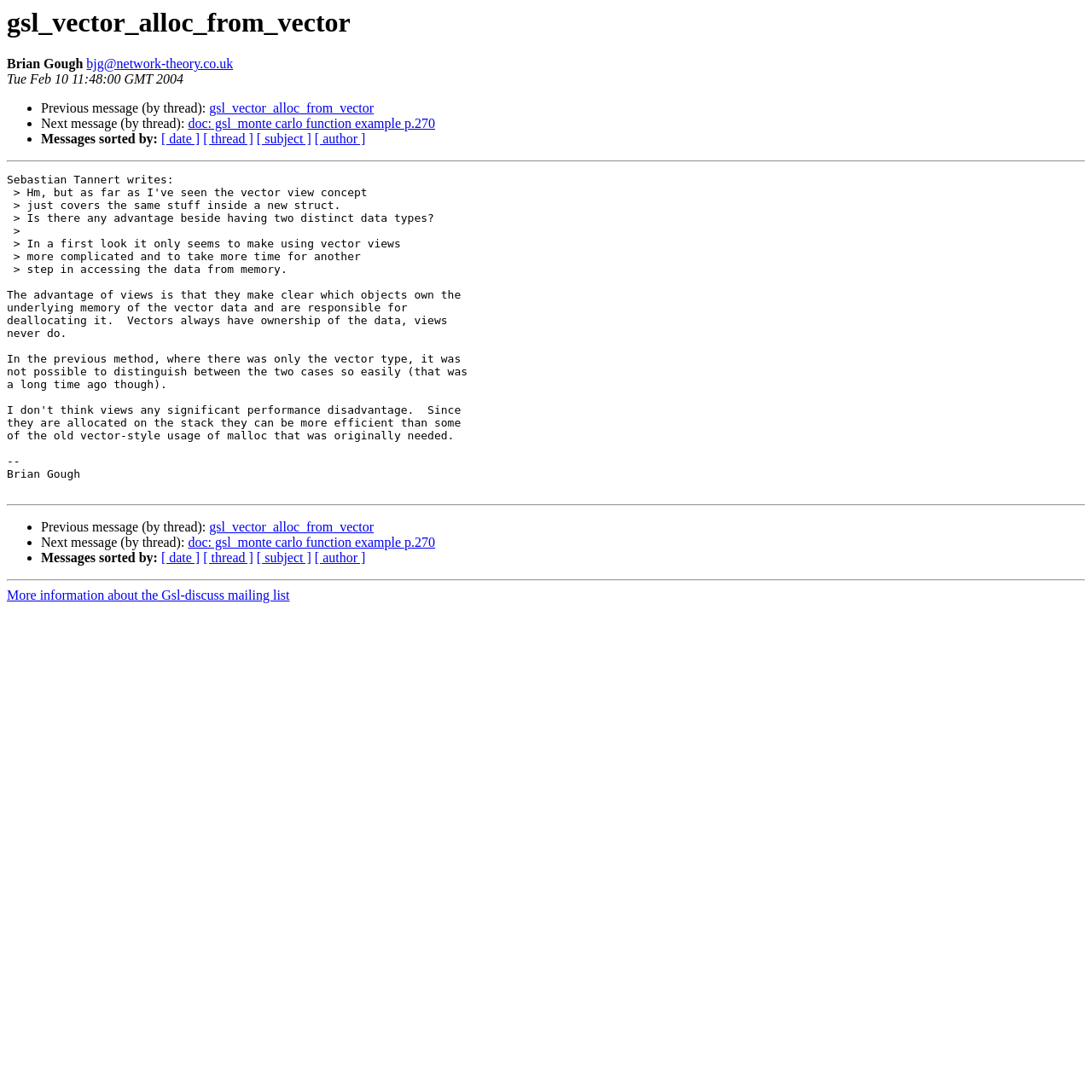Can you specify the bounding box coordinates of the area that needs to be clicked to fulfill the following instruction: "Click the 'Contact' link"?

None